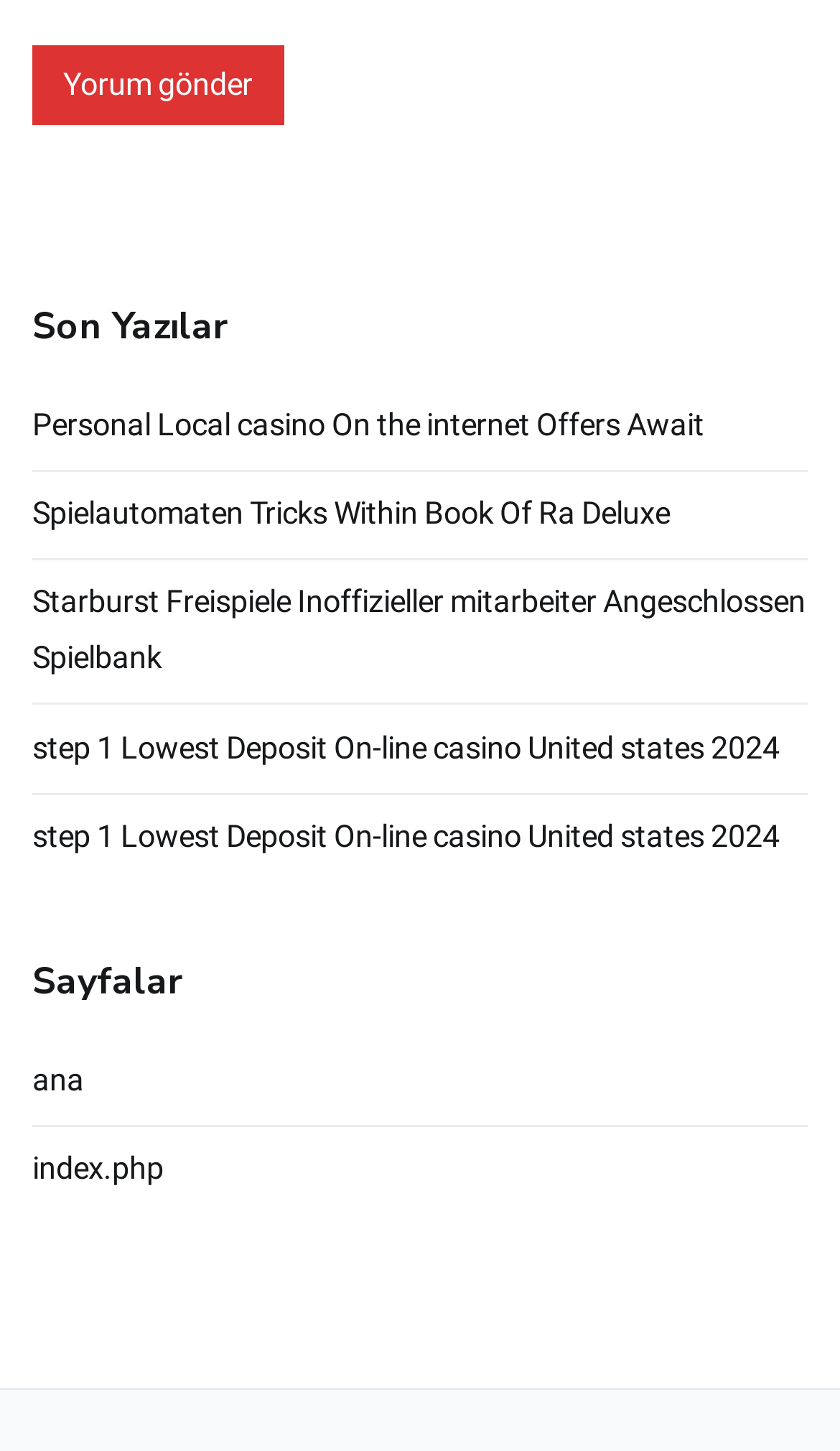Provide the bounding box coordinates for the UI element described in this sentence: "name="submit" value="Yorum gönder"". The coordinates should be four float values between 0 and 1, i.e., [left, top, right, bottom].

[0.038, 0.031, 0.338, 0.086]